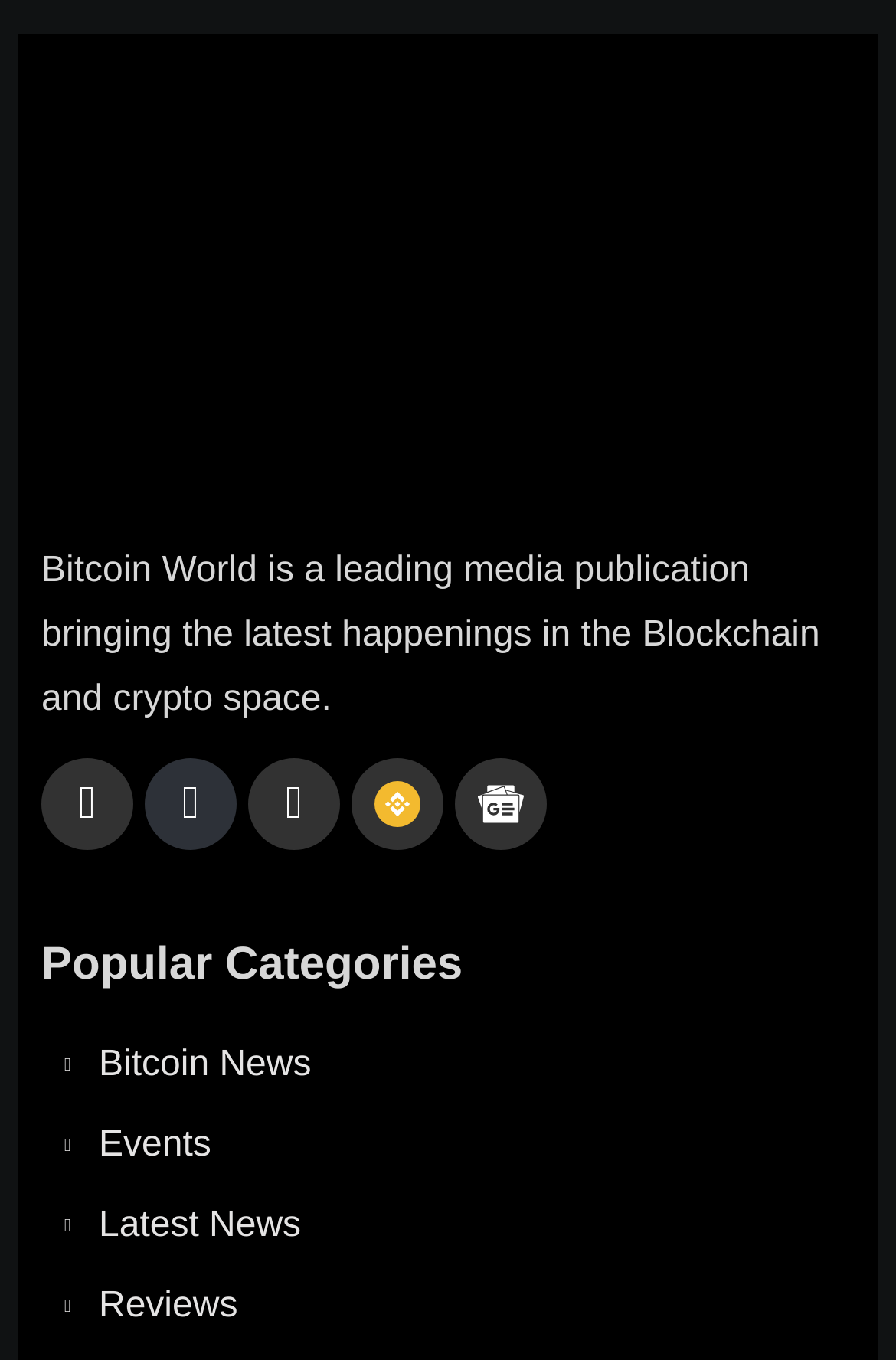Identify the bounding box coordinates for the region to click in order to carry out this instruction: "Visit Twitter page". Provide the coordinates using four float numbers between 0 and 1, formatted as [left, top, right, bottom].

[0.162, 0.557, 0.264, 0.625]